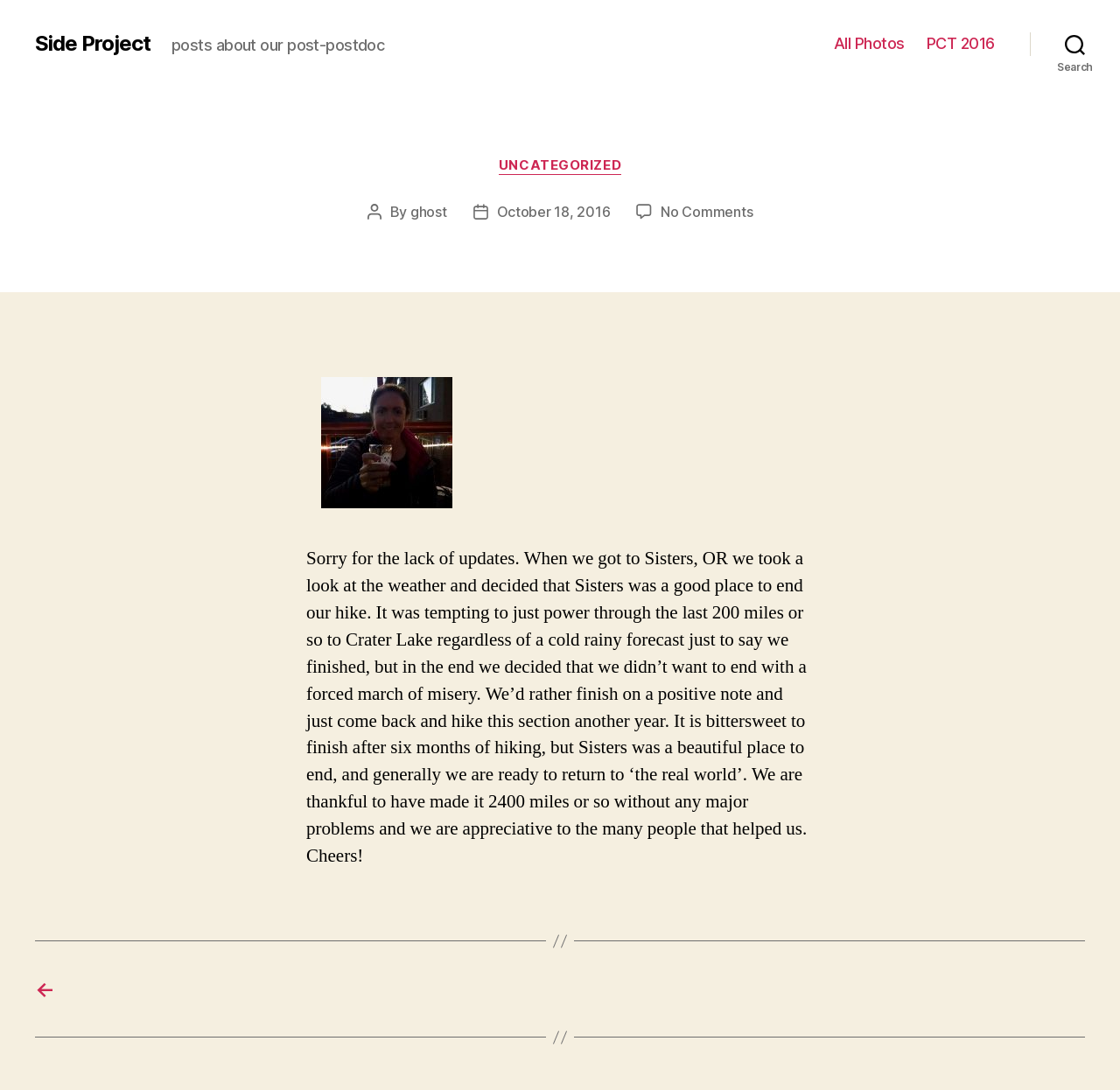Find the bounding box coordinates for the element that must be clicked to complete the instruction: "View the 'PCT 2016' page". The coordinates should be four float numbers between 0 and 1, indicated as [left, top, right, bottom].

[0.827, 0.031, 0.888, 0.049]